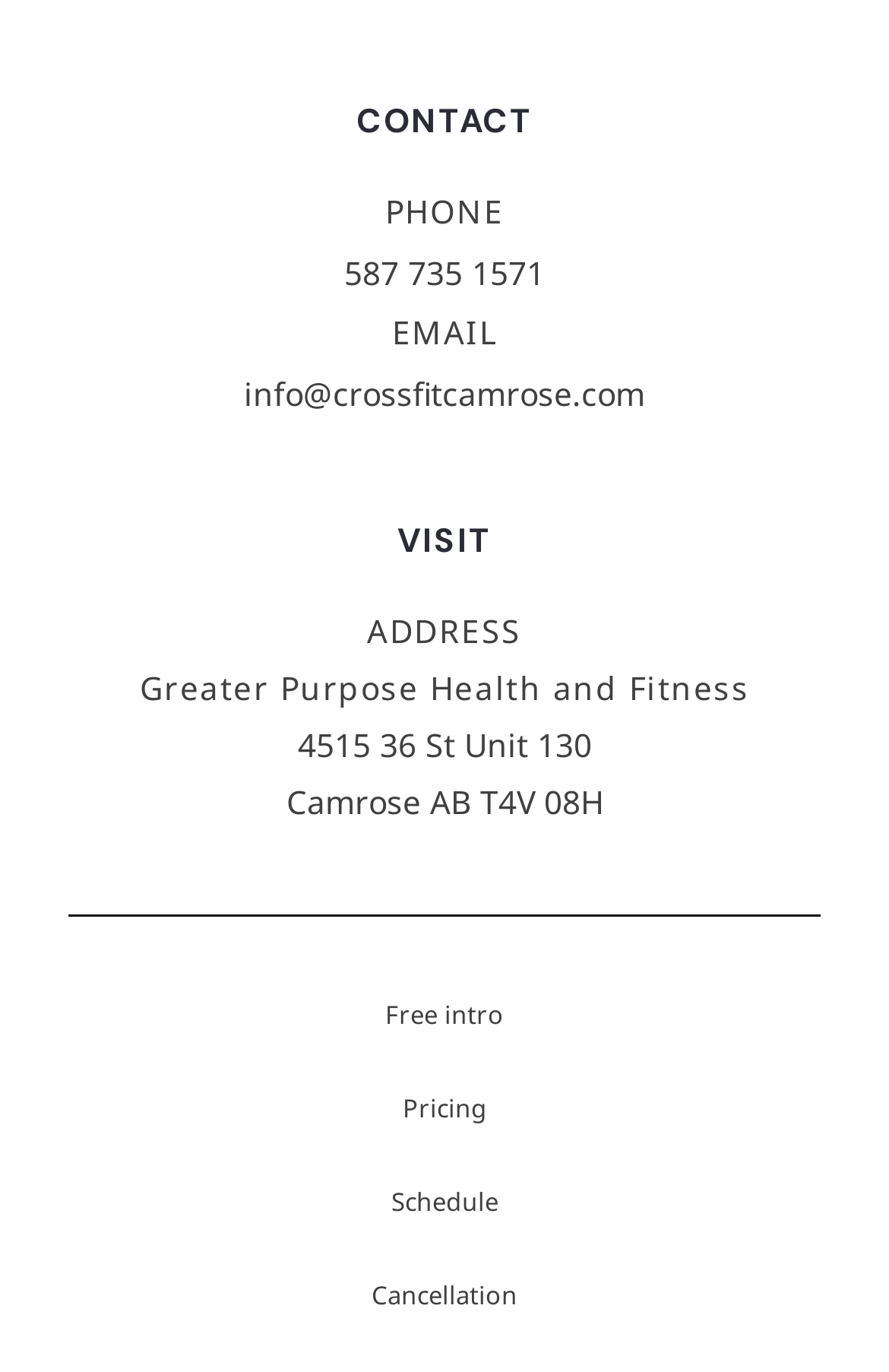Using the provided element description, identify the bounding box coordinates as (top-left x, top-left y, bottom-right x, bottom-right y). Ensure all values are between 0 and 1. Description: Free intro

[0.433, 0.704, 0.567, 0.772]